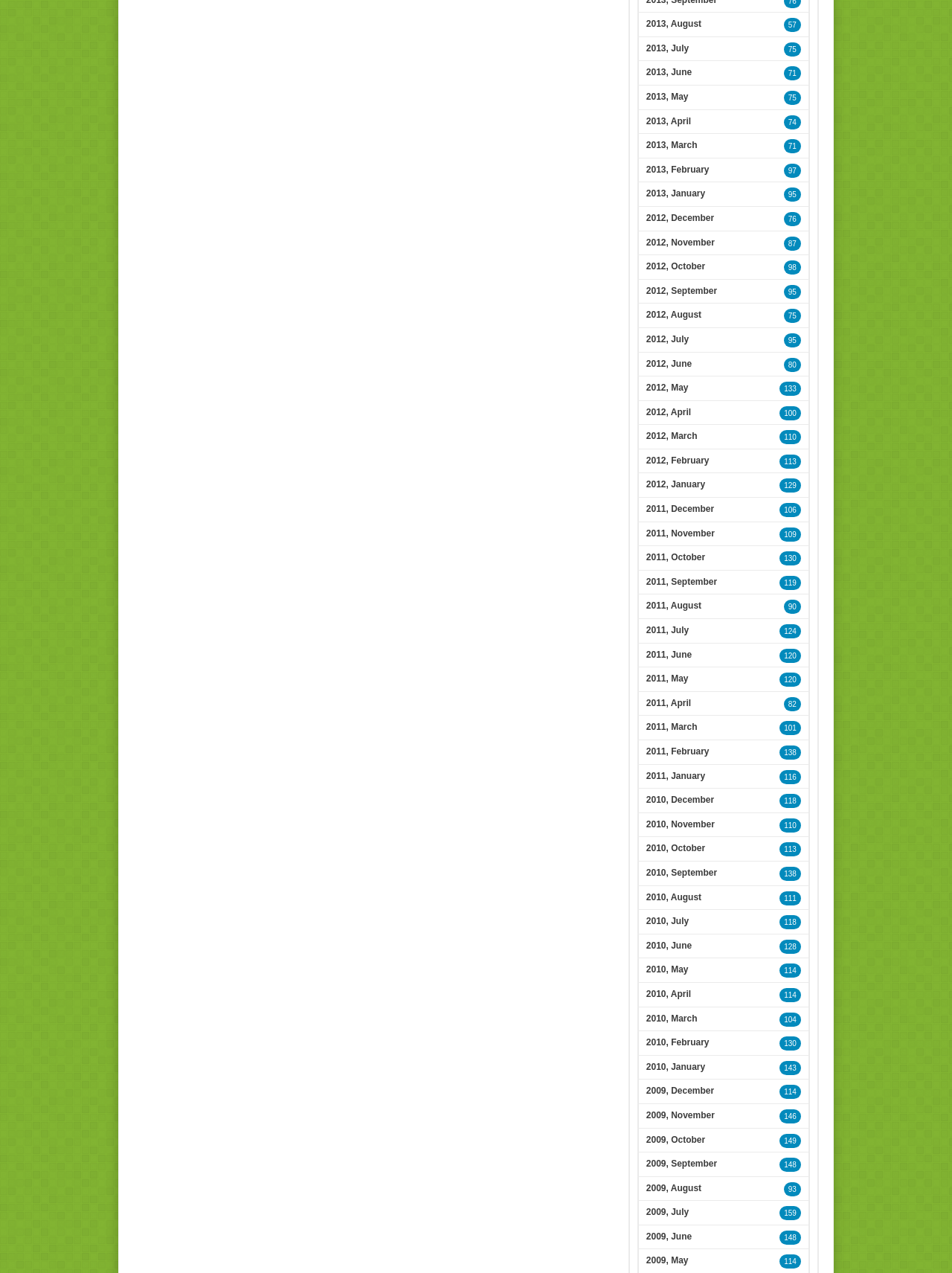Bounding box coordinates should be in the format (top-left x, top-left y, bottom-right x, bottom-right y) and all values should be floating point numbers between 0 and 1. Determine the bounding box coordinate for the UI element described as: 75

[0.823, 0.071, 0.841, 0.082]